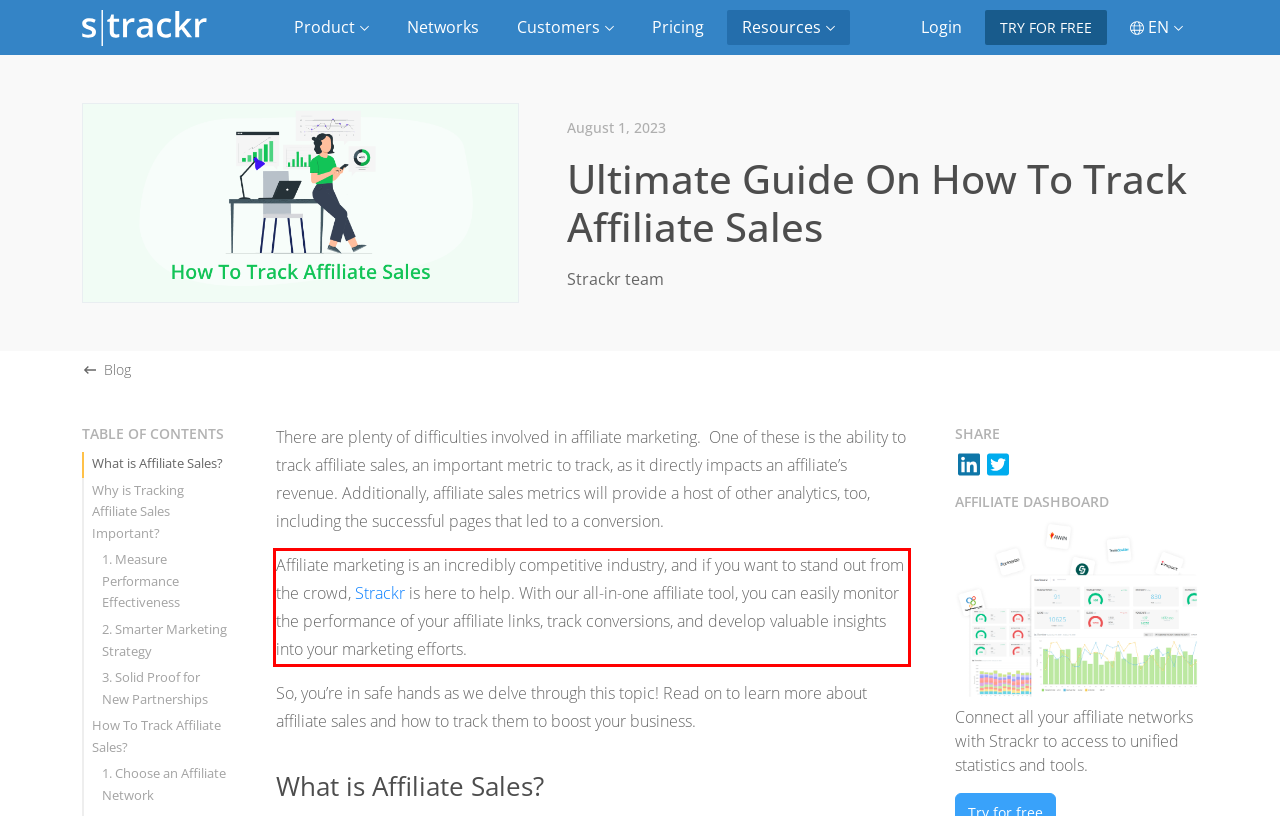Using the provided webpage screenshot, recognize the text content in the area marked by the red bounding box.

Affiliate marketing is an incredibly competitive industry, and if you want to stand out from the crowd, Strackr is here to help. With our all-in-one affiliate tool, you can easily monitor the performance of your affiliate links, track conversions, and develop valuable insights into your marketing efforts.